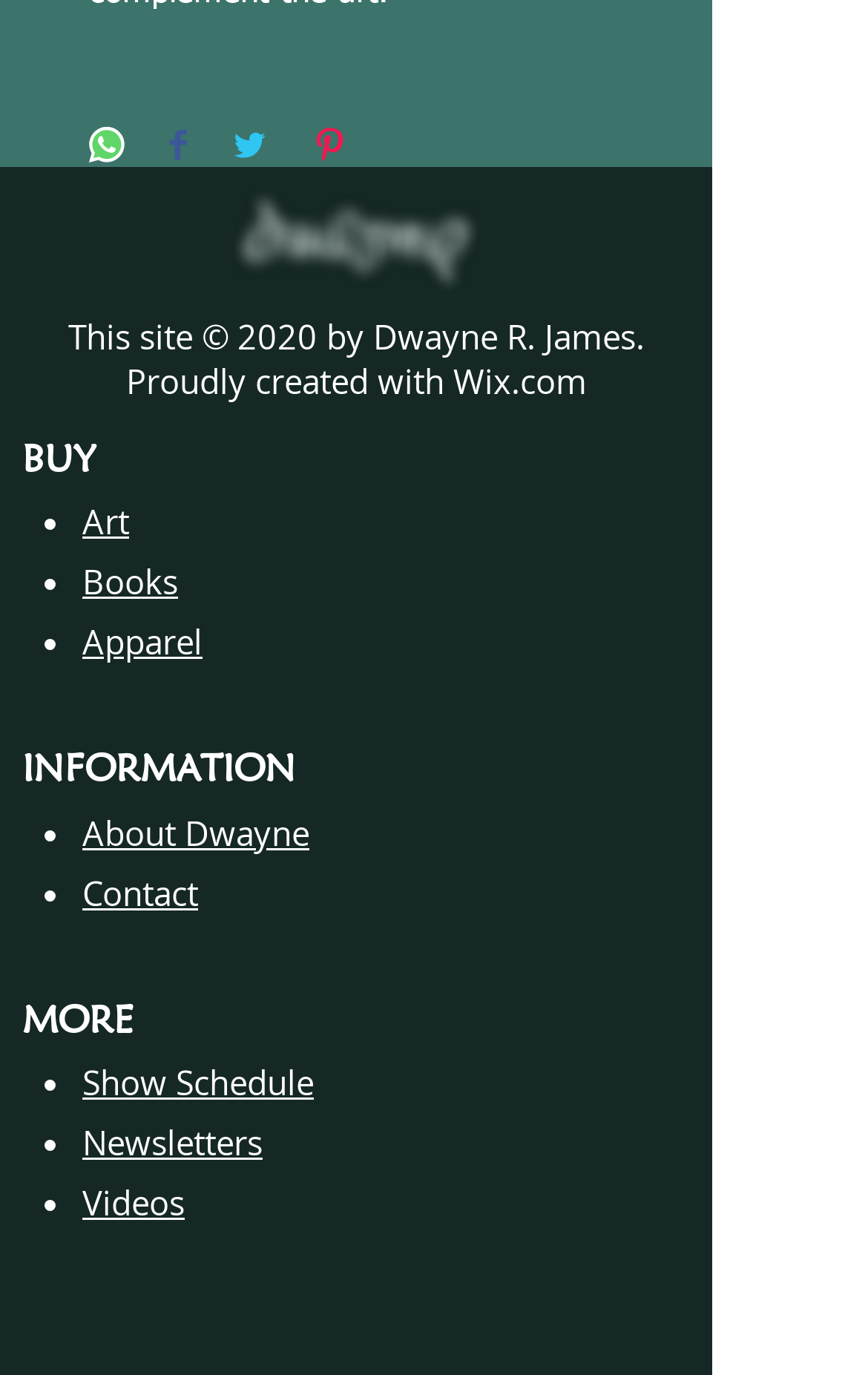Locate the bounding box coordinates of the element that should be clicked to execute the following instruction: "Learn about Dwayne".

[0.095, 0.589, 0.356, 0.621]